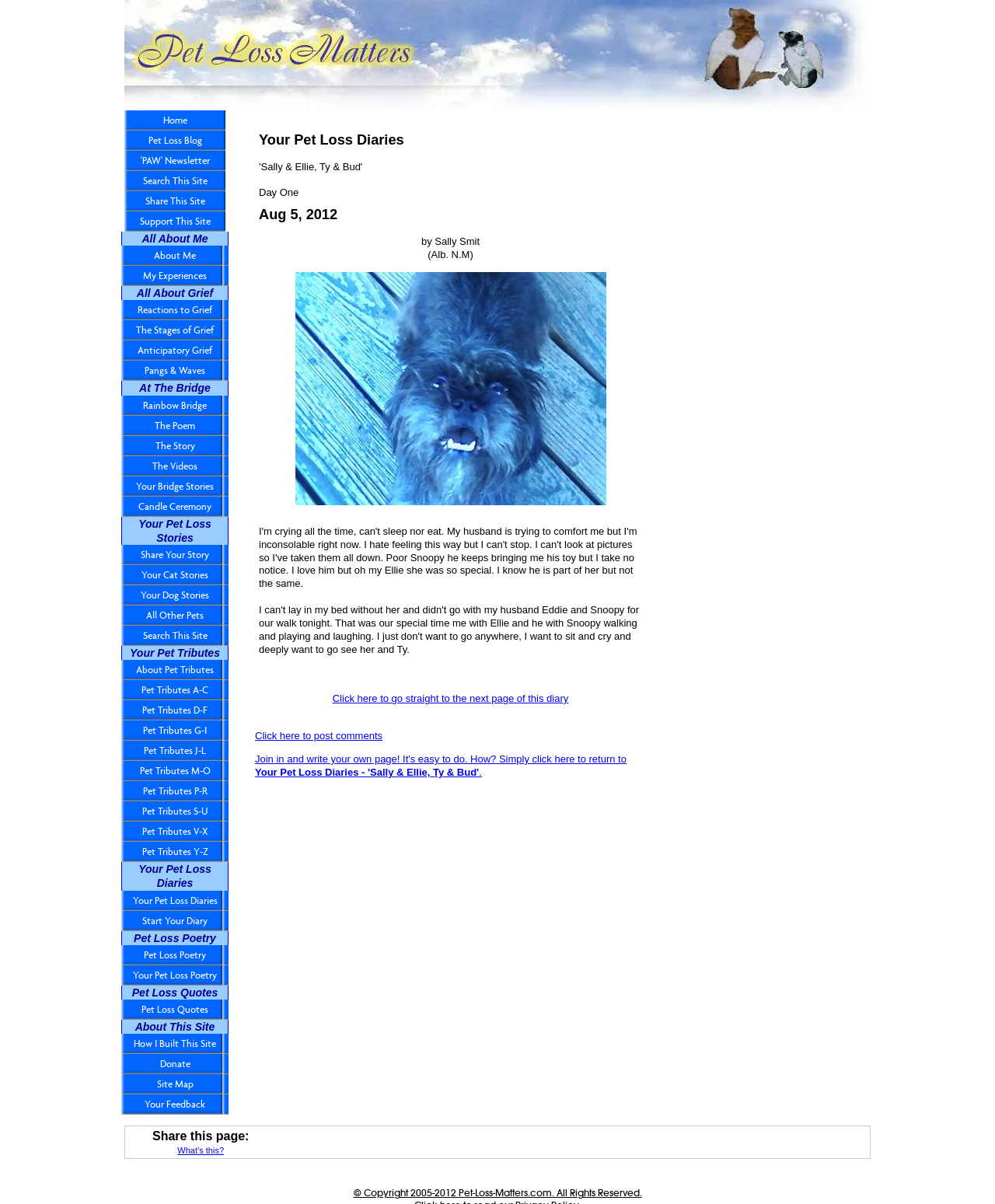Determine the bounding box coordinates in the format (top-left x, top-left y, bottom-right x, bottom-right y). Ensure all values are floating point numbers between 0 and 1. Identify the bounding box of the UI element described by: Queensland’s Nuclear Election

None